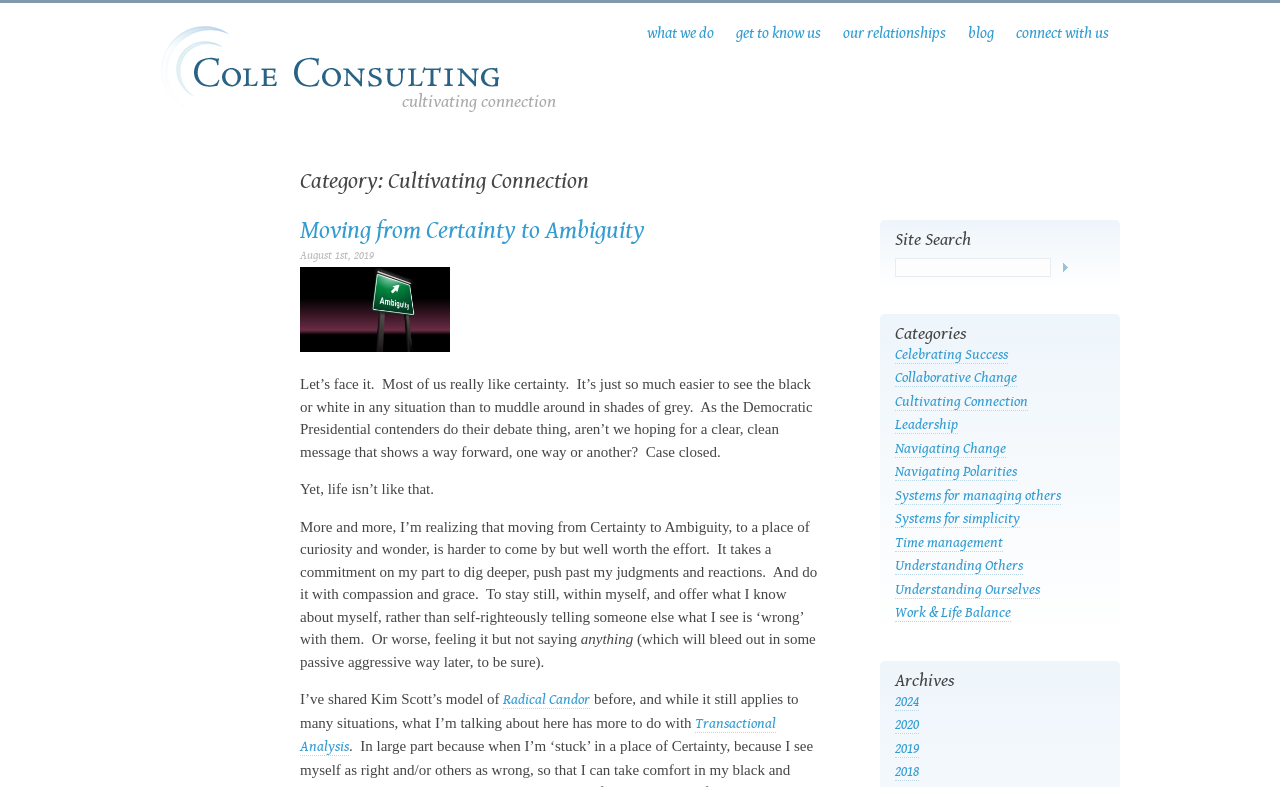Given the description "Systems for managing others", provide the bounding box coordinates of the corresponding UI element.

[0.699, 0.618, 0.829, 0.641]